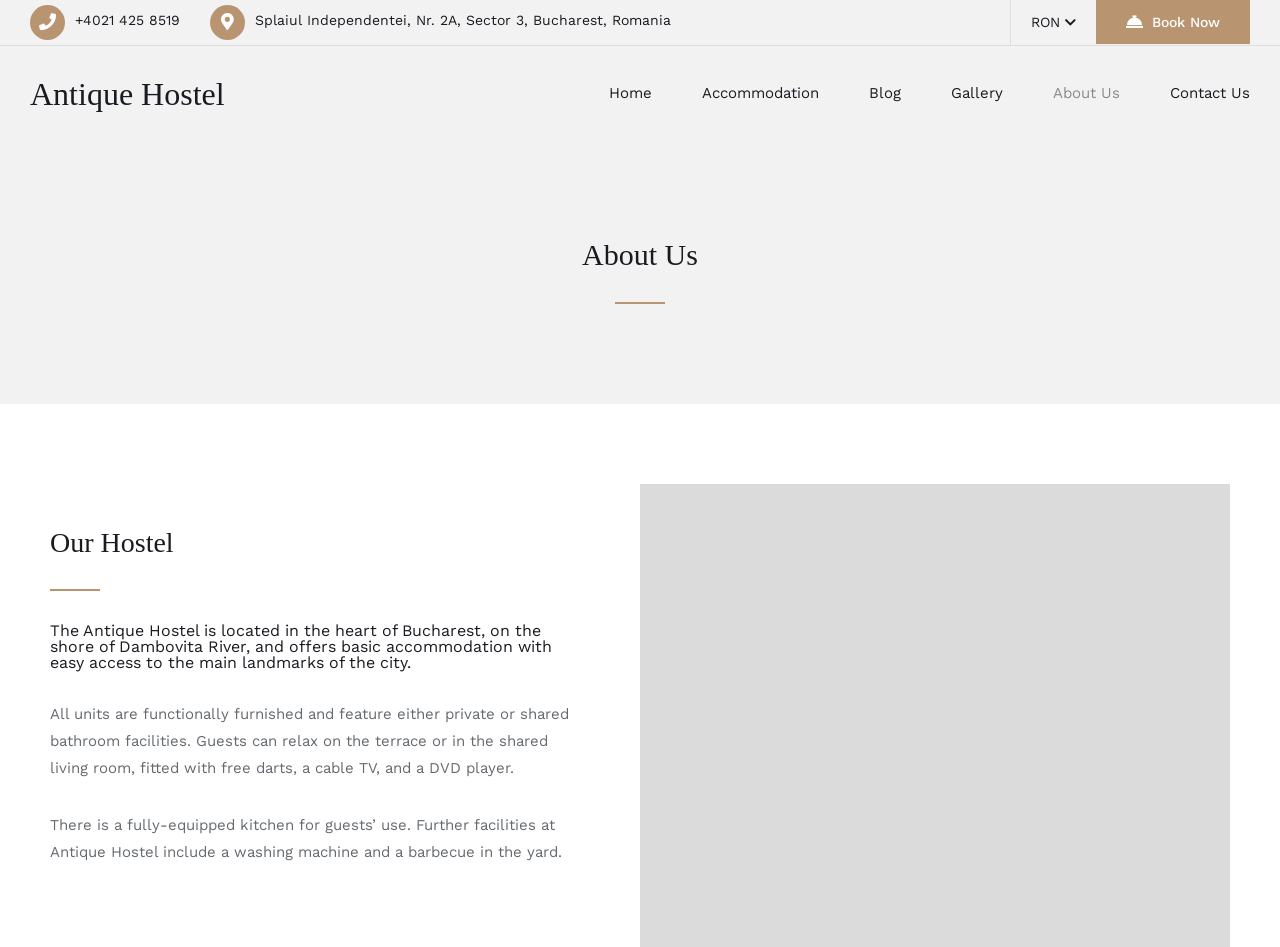Answer the question below with a single word or a brief phrase: 
What is the purpose of the fully-equipped kitchen at Antique Hostel?

for guests' use